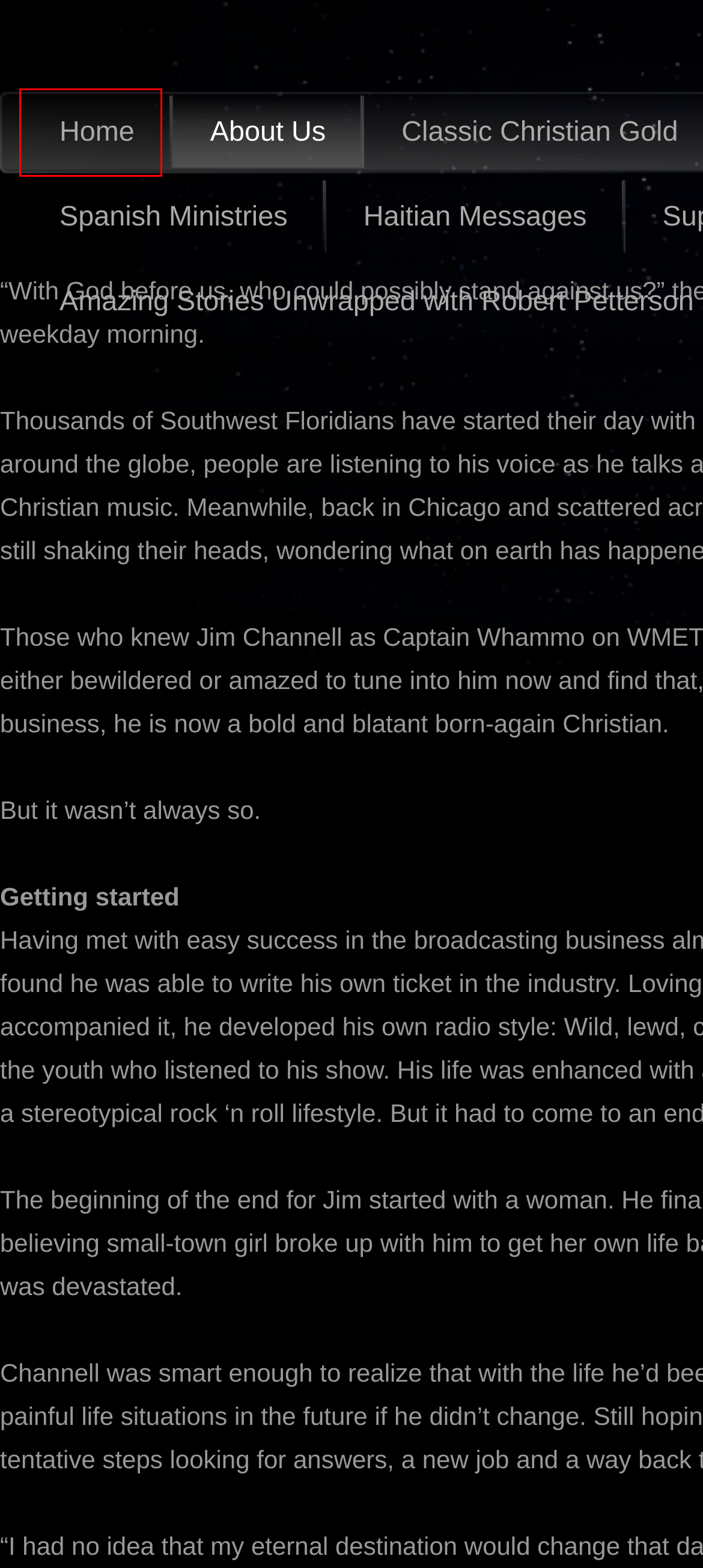Consider the screenshot of a webpage with a red bounding box and select the webpage description that best describes the new page that appears after clicking the element inside the red box. Here are the candidates:
A. December | 2016 | Jesus Radio WorldWide
B. Classic Christian Gold | Jesus Radio WorldWide
C. Support JesusRadioWorldwide | Jesus Radio WorldWide
D. June | 2018 | Jesus Radio WorldWide
E. Jesus Radio WorldWide | Music and Ministry | Contemporary Christian Music
F. About Us | Jesus Radio WorldWide
G. August | 2017 | Jesus Radio WorldWide
H. Haitian Messages | Jesus Radio WorldWide

E